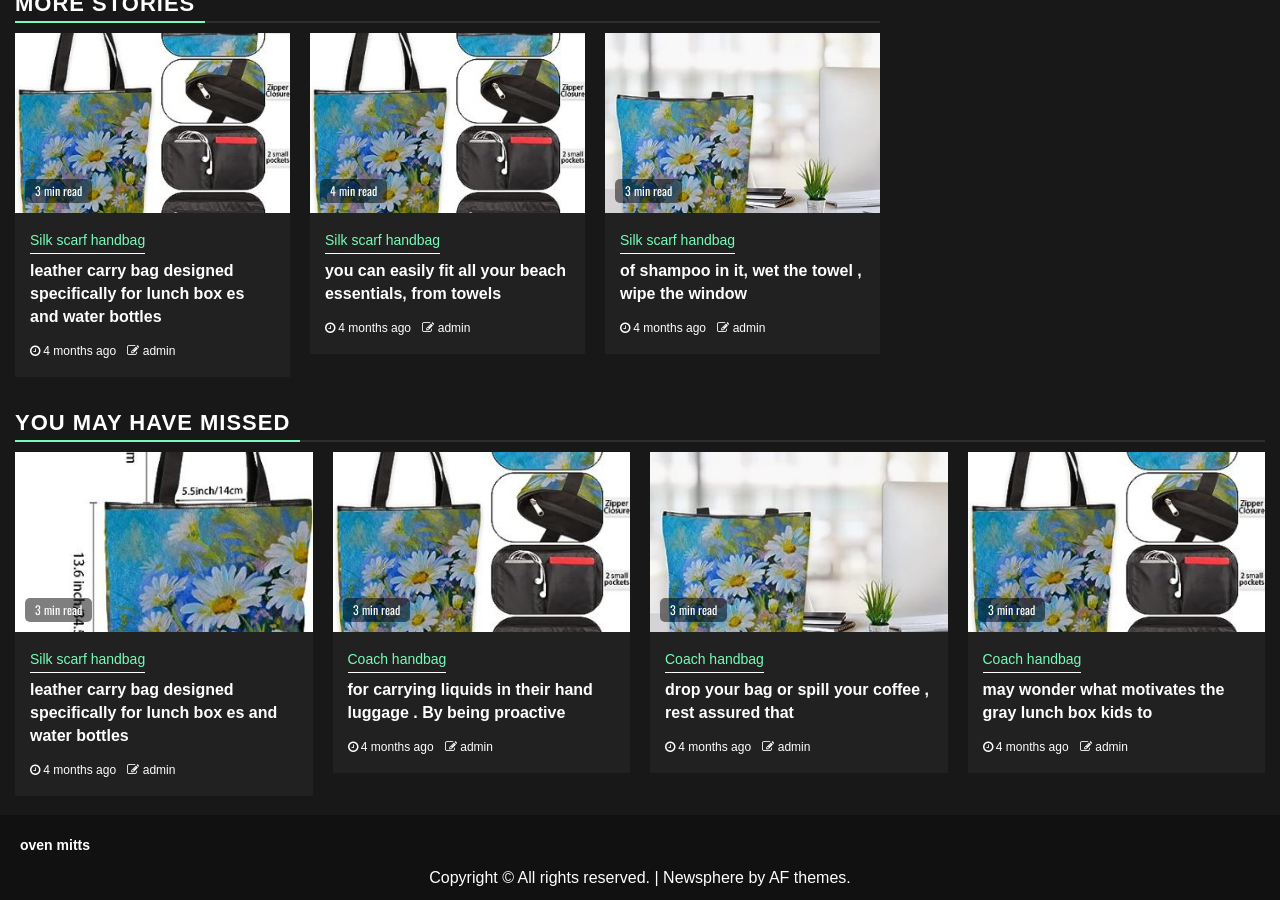What is the copyright information at the bottom of the page?
From the image, respond with a single word or phrase.

Copyright © All rights reserved.